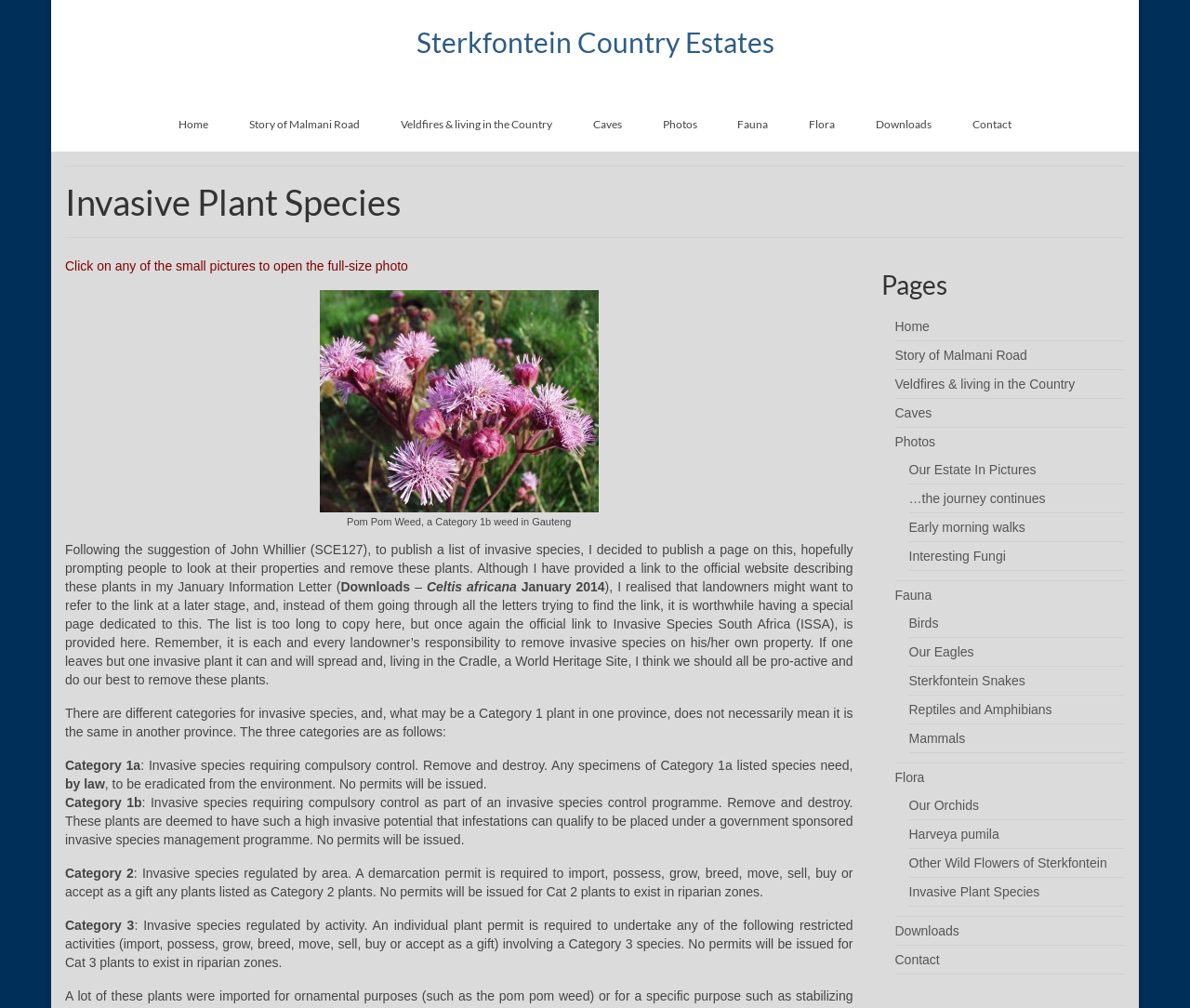What is the name of the first invasive plant species mentioned on the webpage?
Provide a detailed answer to the question using information from the image.

The first invasive plant species mentioned on the webpage is the Pom Pom Weed, which is a Category 1b weed in Gauteng.